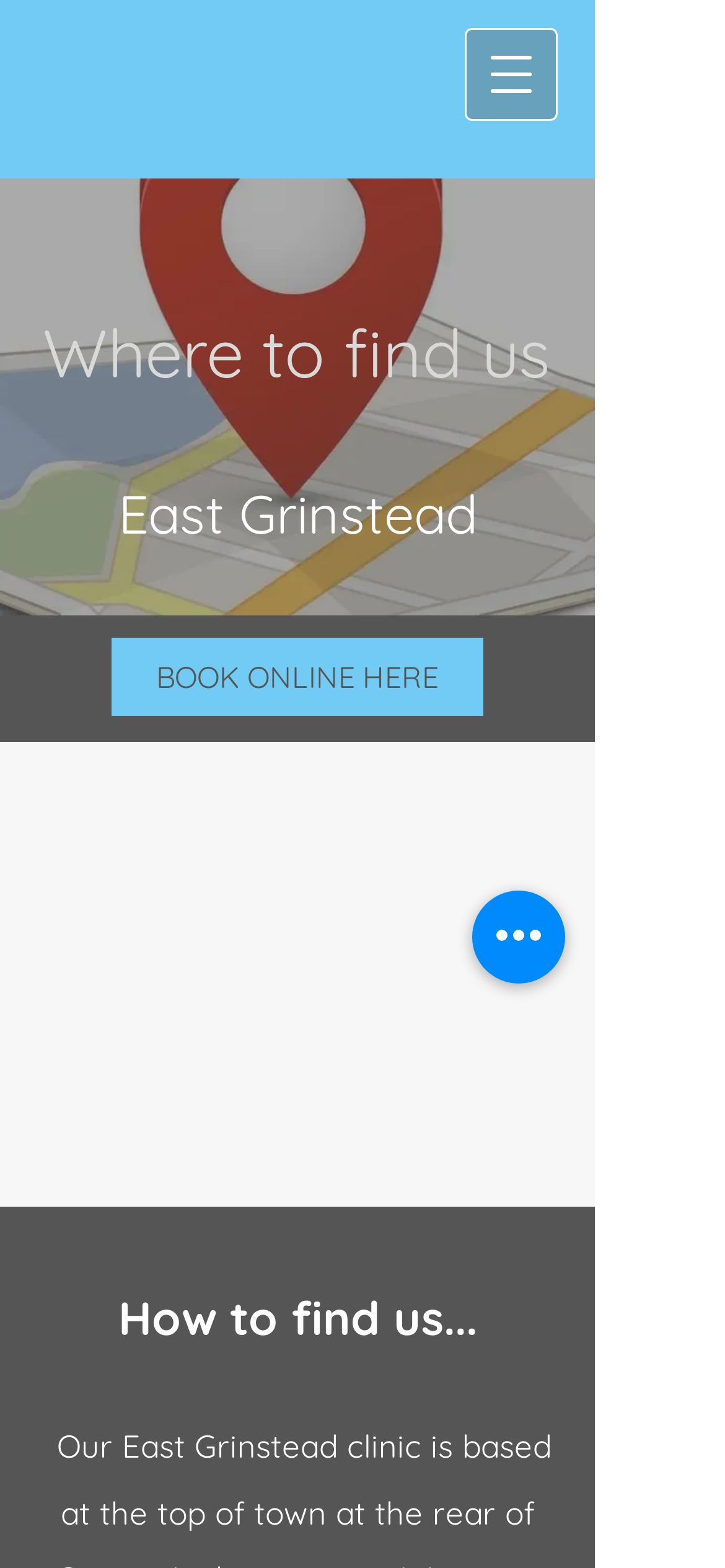Detail the features and information presented on the webpage.

The webpage appears to be related to an osteopathy clinic, specifically the Simply Osteo Clinic in East Grinstead. At the top-right corner, there is a button to open a navigation menu. Below this, there is a large background image that spans most of the width of the page. 

On top of this image, there are several text elements. The clinic's location, "East Grinstead", is prominently displayed in the middle of the page. Above this, there is a heading that says "Where to find us". 

To the right of the clinic's location, there is a call-to-action link that encourages visitors to "BOOK ONLINE HERE". This link is positioned roughly in the middle of the page, vertically. 

Further down the page, there is a heading with no text content, followed by a paragraph that starts with "How to find us...". Below this, there is another short paragraph that begins with the word "Our". 

At the bottom-right corner of the page, there is a button labeled "Quick actions". 

Finally, the webpage also mentions that osteopathy appointments are available every Wednesday in Lingfield with Hannah Steele, as indicated in the meta description.